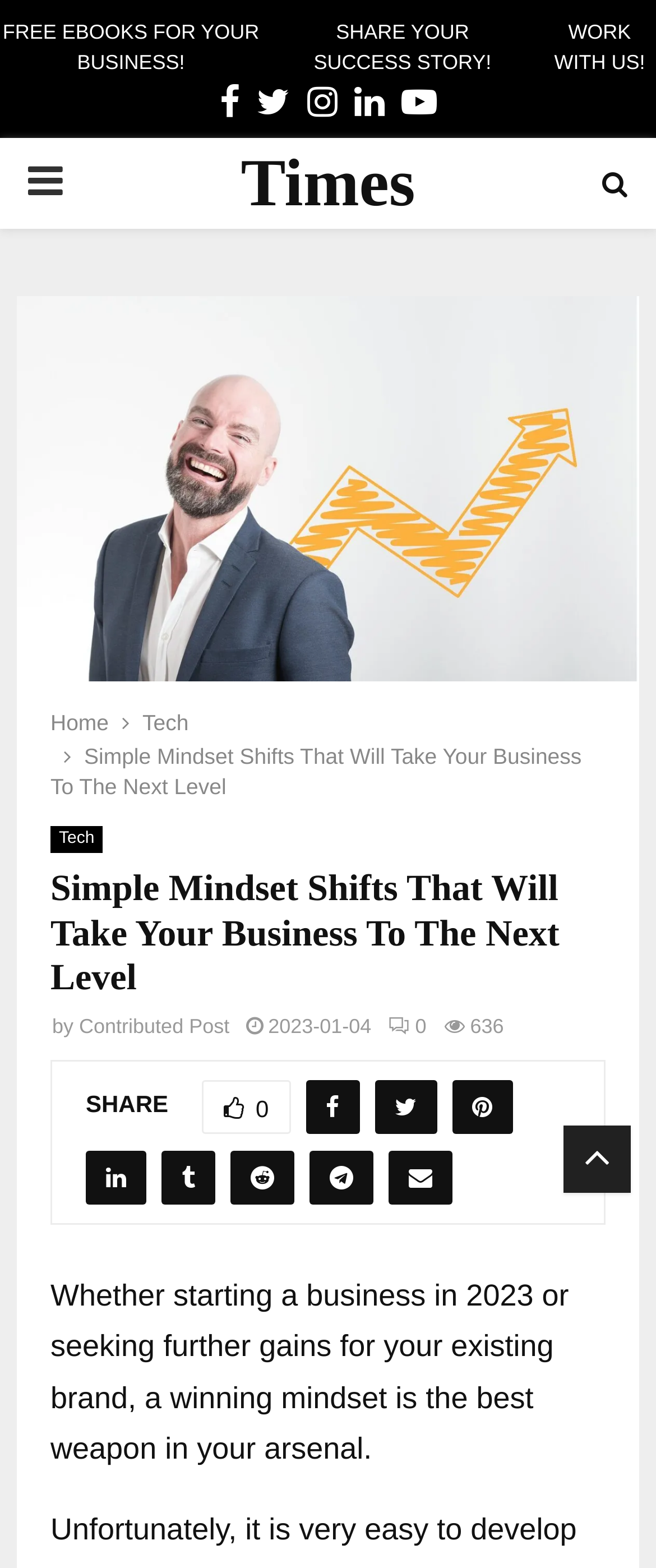Please provide a comprehensive response to the question based on the details in the image: How many social media links are available?

I counted the social media links available on the webpage, which are Facebook, Twitter, Instagram, LinkedIn, and YouTube, totaling 6 links.